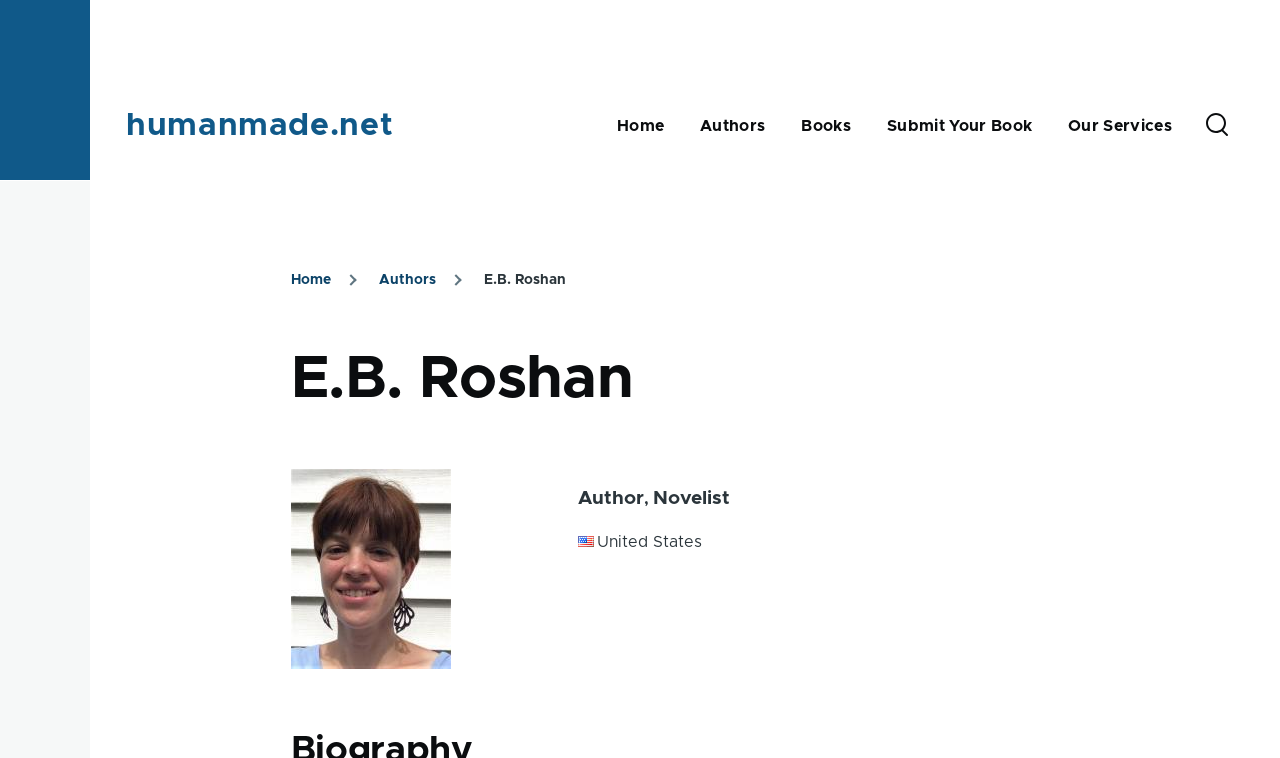Identify the bounding box for the described UI element: "Authors".

[0.296, 0.36, 0.341, 0.379]